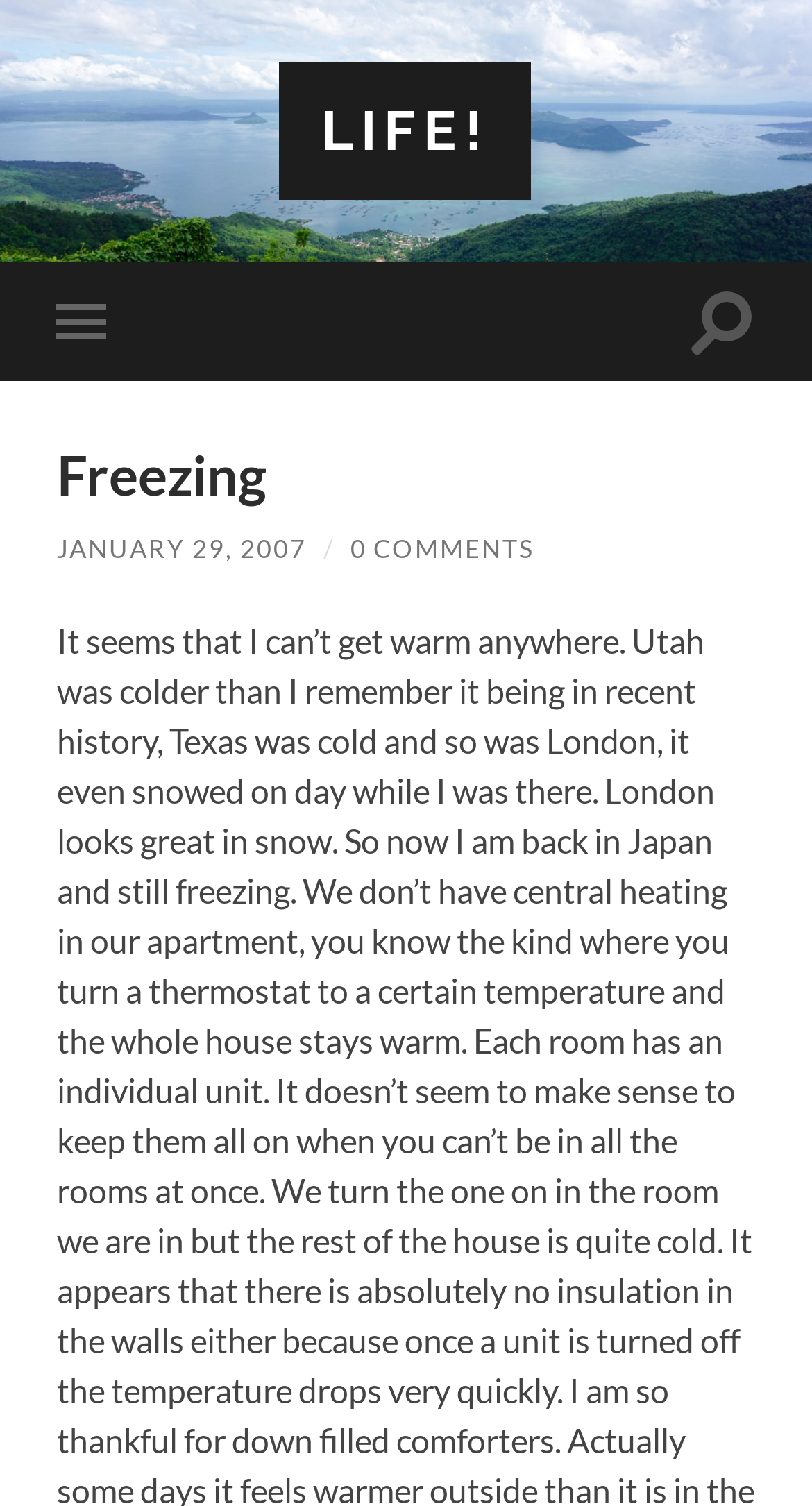Can you give a comprehensive explanation to the question given the content of the image?
What is the category of the article?

I found the category of the article by looking at the heading element with the text 'Freezing' which is located at the top of the article.